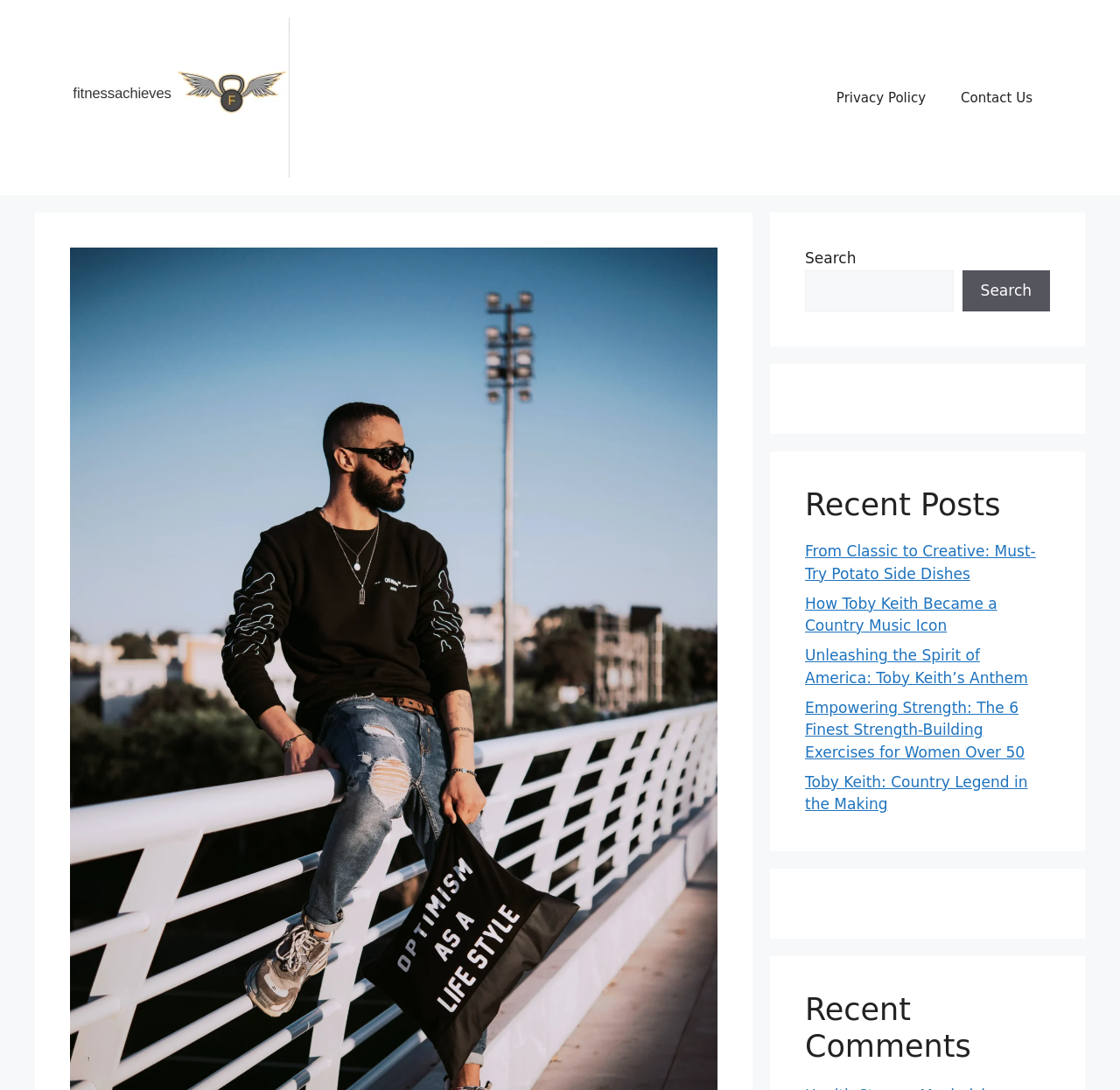Predict the bounding box coordinates of the area that should be clicked to accomplish the following instruction: "check recent comments". The bounding box coordinates should consist of four float numbers between 0 and 1, i.e., [left, top, right, bottom].

[0.719, 0.909, 0.938, 0.976]